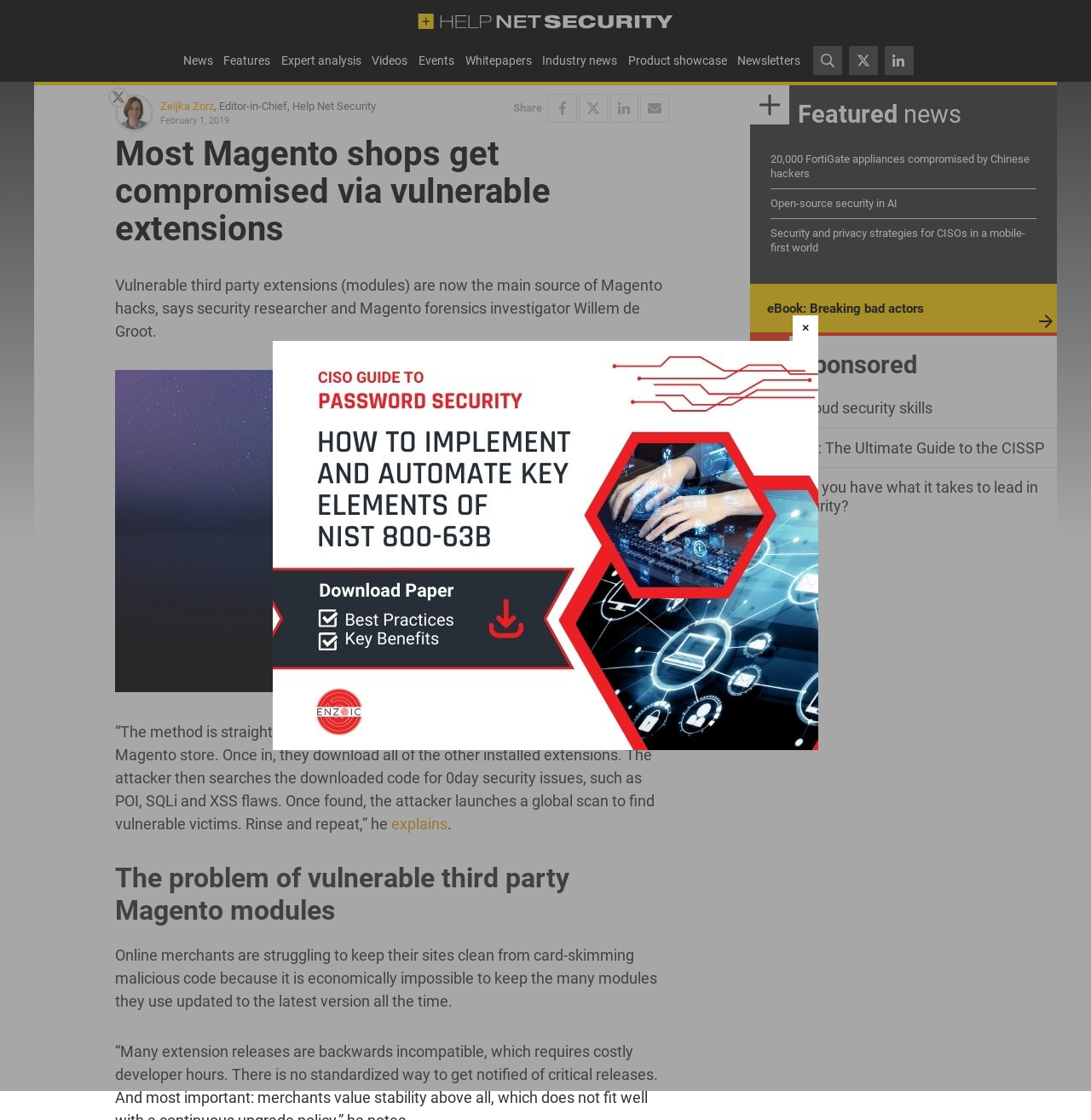Kindly provide the bounding box coordinates of the section you need to click on to fulfill the given instruction: "Share the article on Facebook".

[0.502, 0.084, 0.529, 0.11]